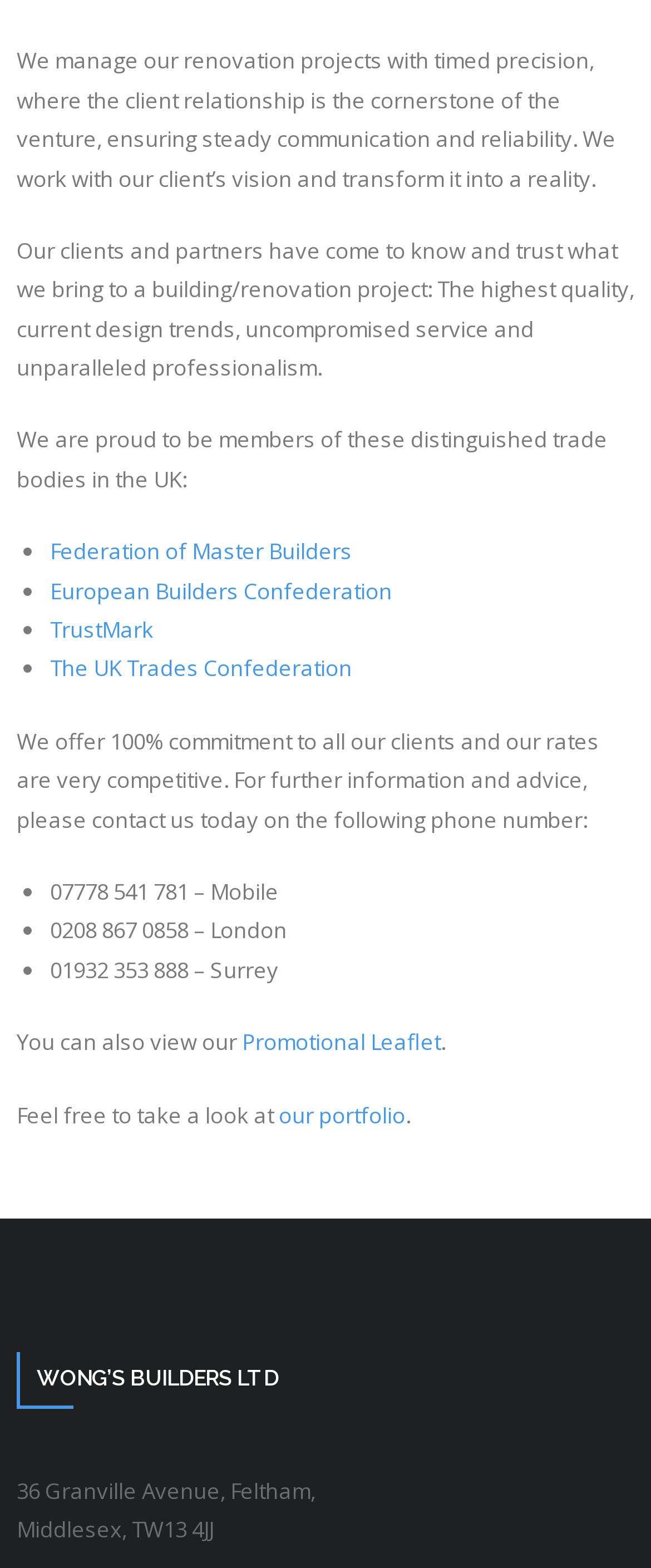Find the bounding box of the UI element described as: "European Builders Confederation". The bounding box coordinates should be given as four float values between 0 and 1, i.e., [left, top, right, bottom].

[0.077, 0.367, 0.603, 0.386]